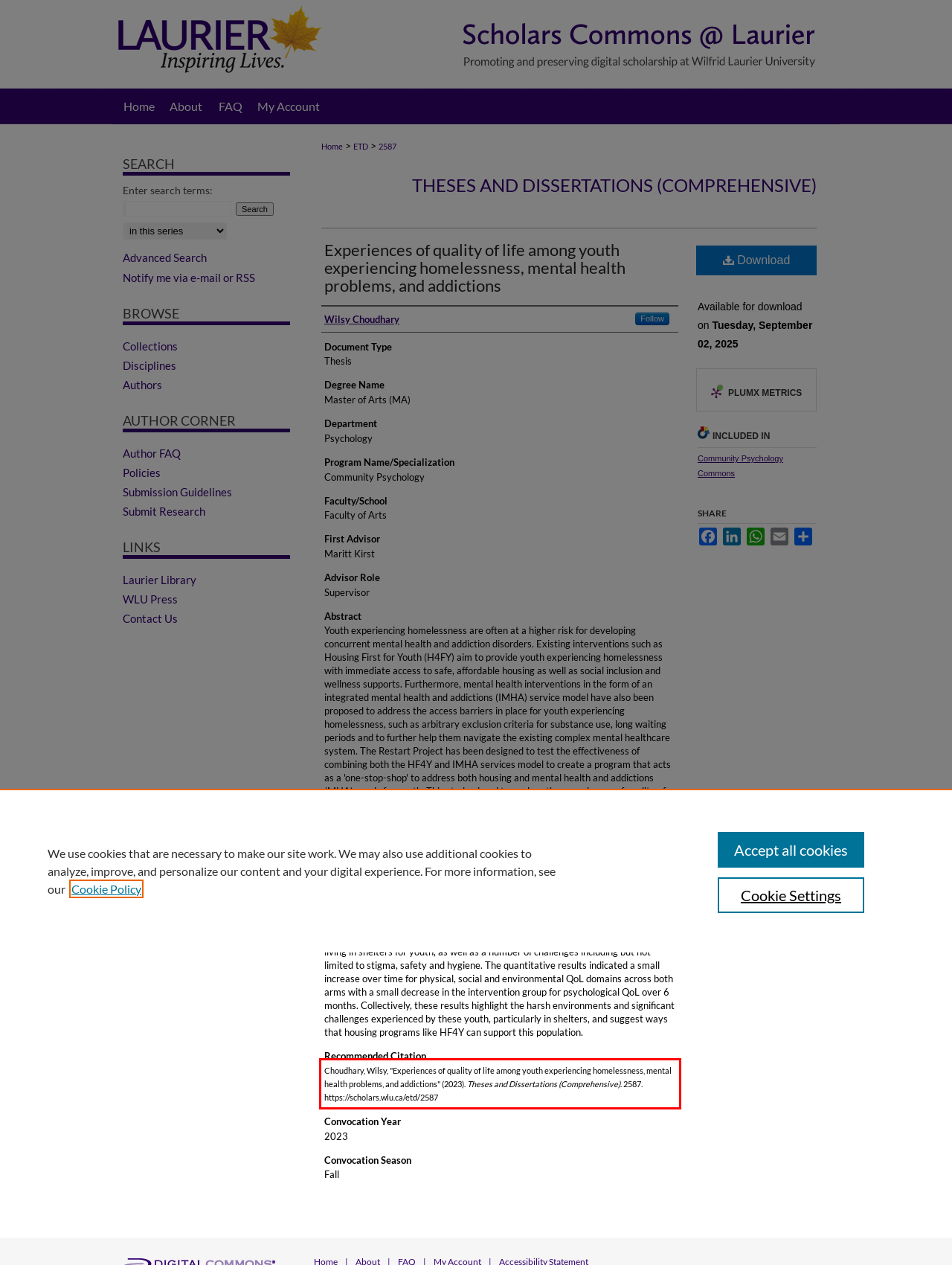The screenshot provided shows a webpage with a red bounding box. Apply OCR to the text within this red bounding box and provide the extracted content.

Choudhary, Wilsy, "Experiences of quality of life among youth experiencing homelessness, mental health problems, and addictions" (2023). Theses and Dissertations (Comprehensive). 2587. https://scholars.wlu.ca/etd/2587